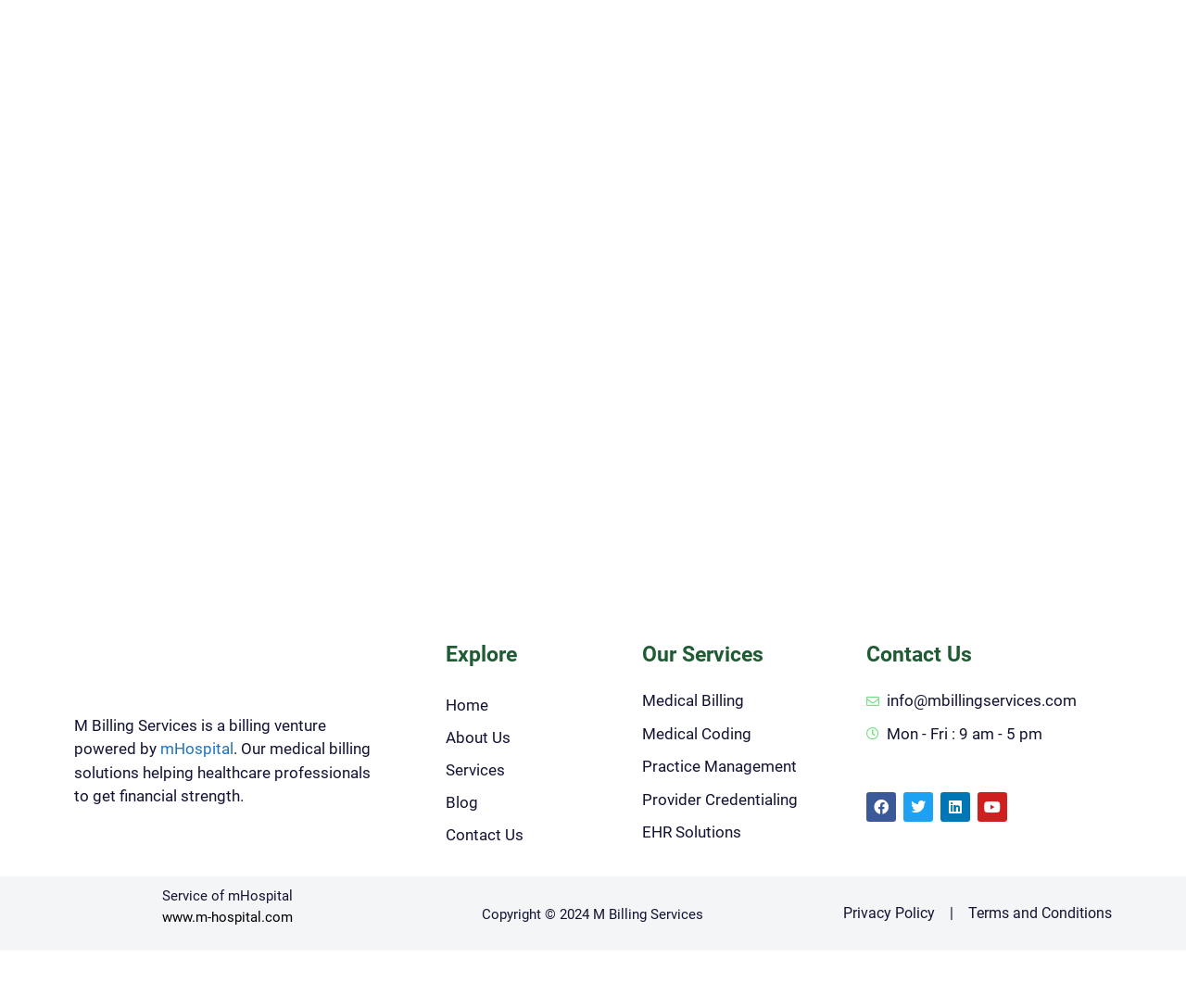Provide a short answer using a single word or phrase for the following question: 
What social media platforms does M Billing Services have?

Facebook, Twitter, Linkedin, Youtube